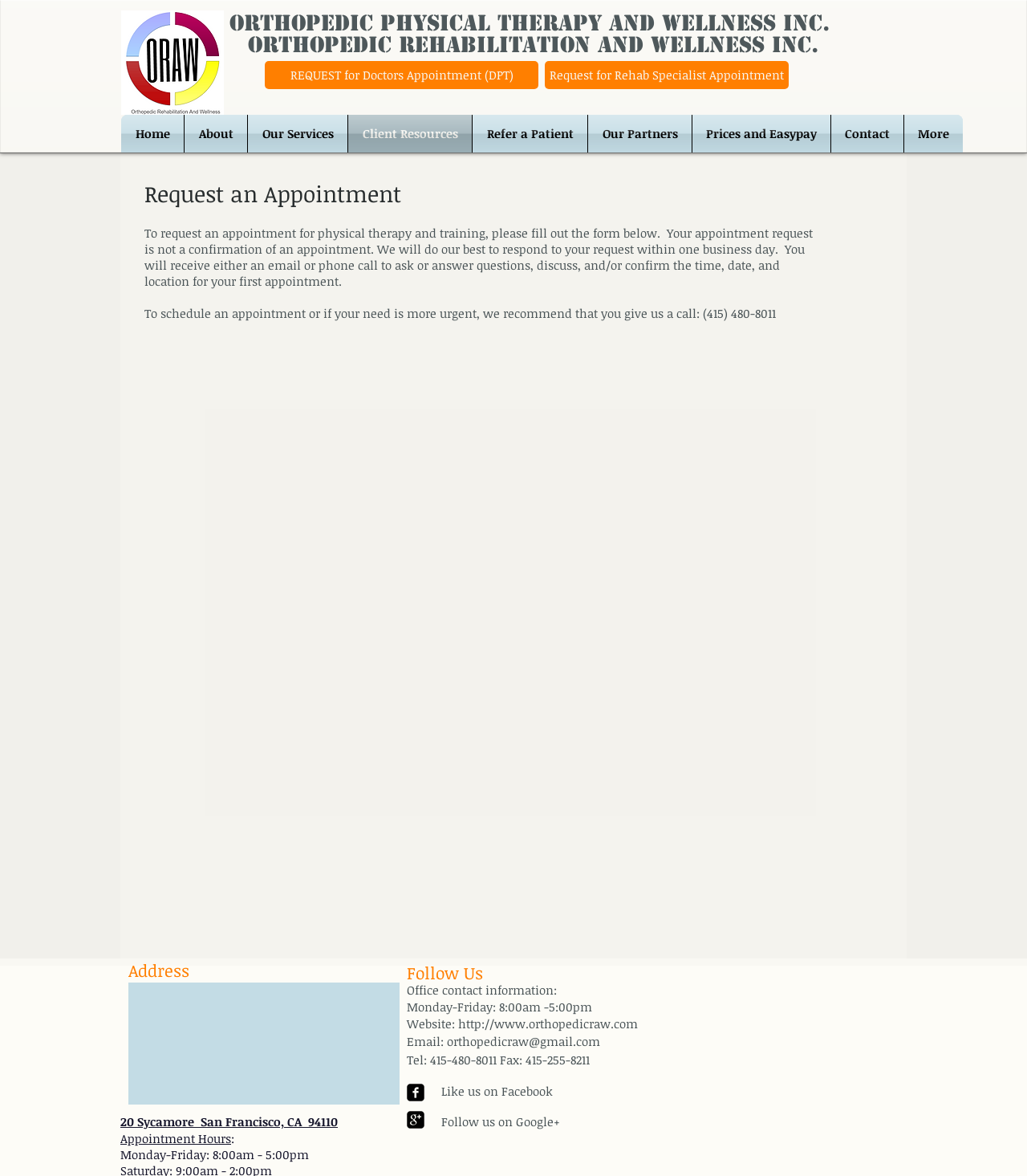Highlight the bounding box coordinates of the element you need to click to perform the following instruction: "Request an appointment for Doctors."

[0.258, 0.052, 0.524, 0.076]